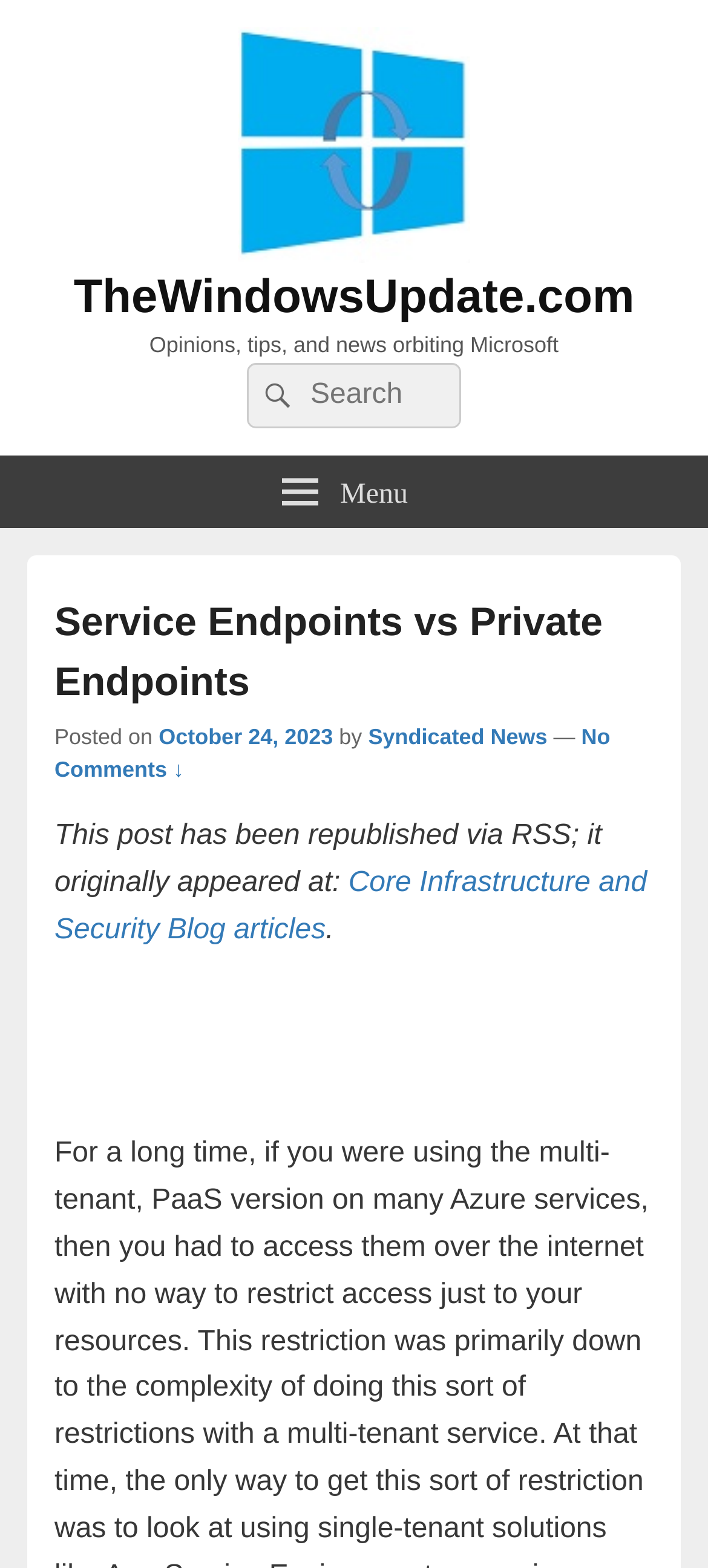Please identify the coordinates of the bounding box for the clickable region that will accomplish this instruction: "Explore Core Infrastructure and Security Blog articles".

[0.077, 0.554, 0.914, 0.603]